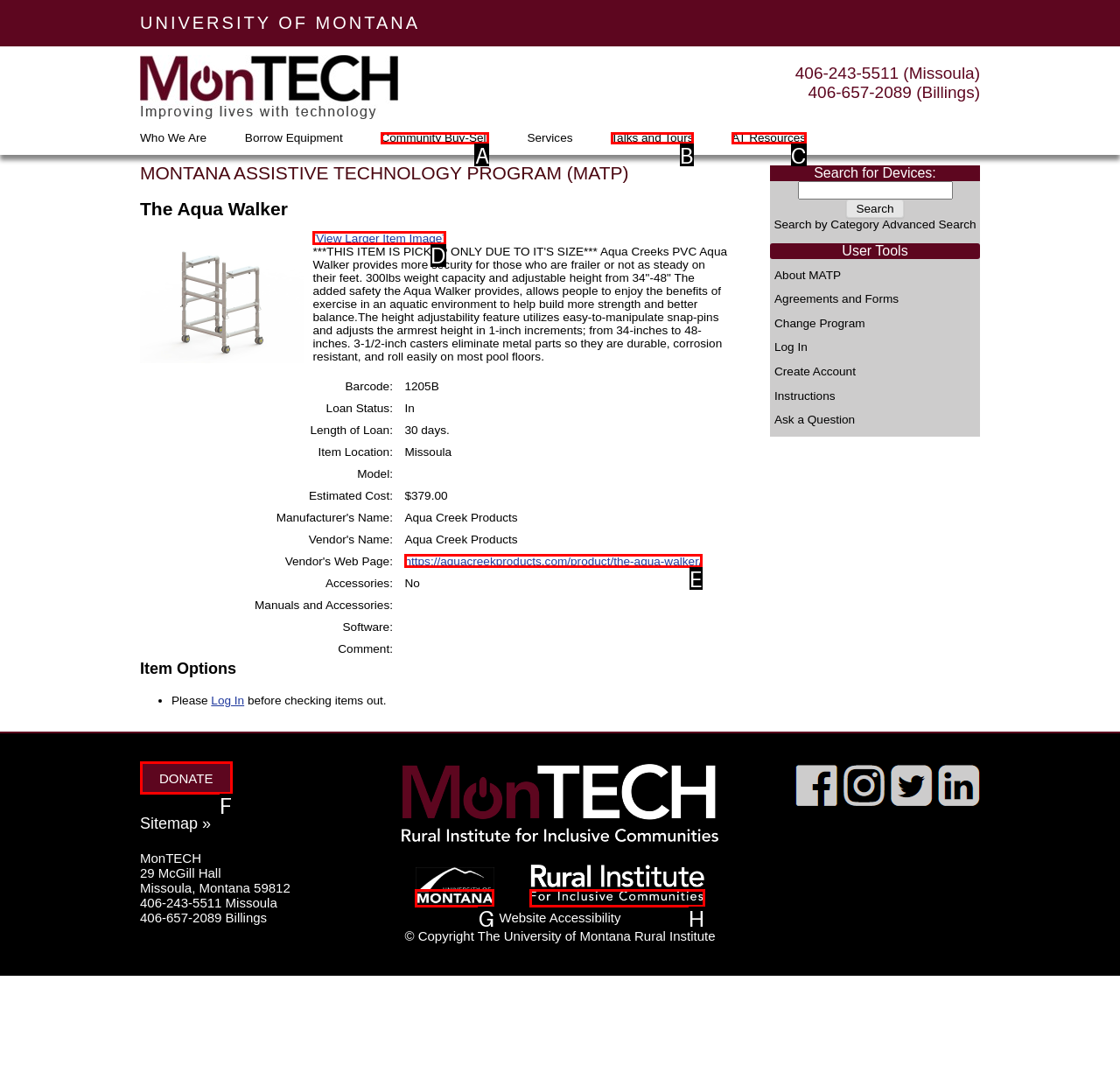Identify the HTML element to select in order to accomplish the following task: View larger item image
Reply with the letter of the chosen option from the given choices directly.

D